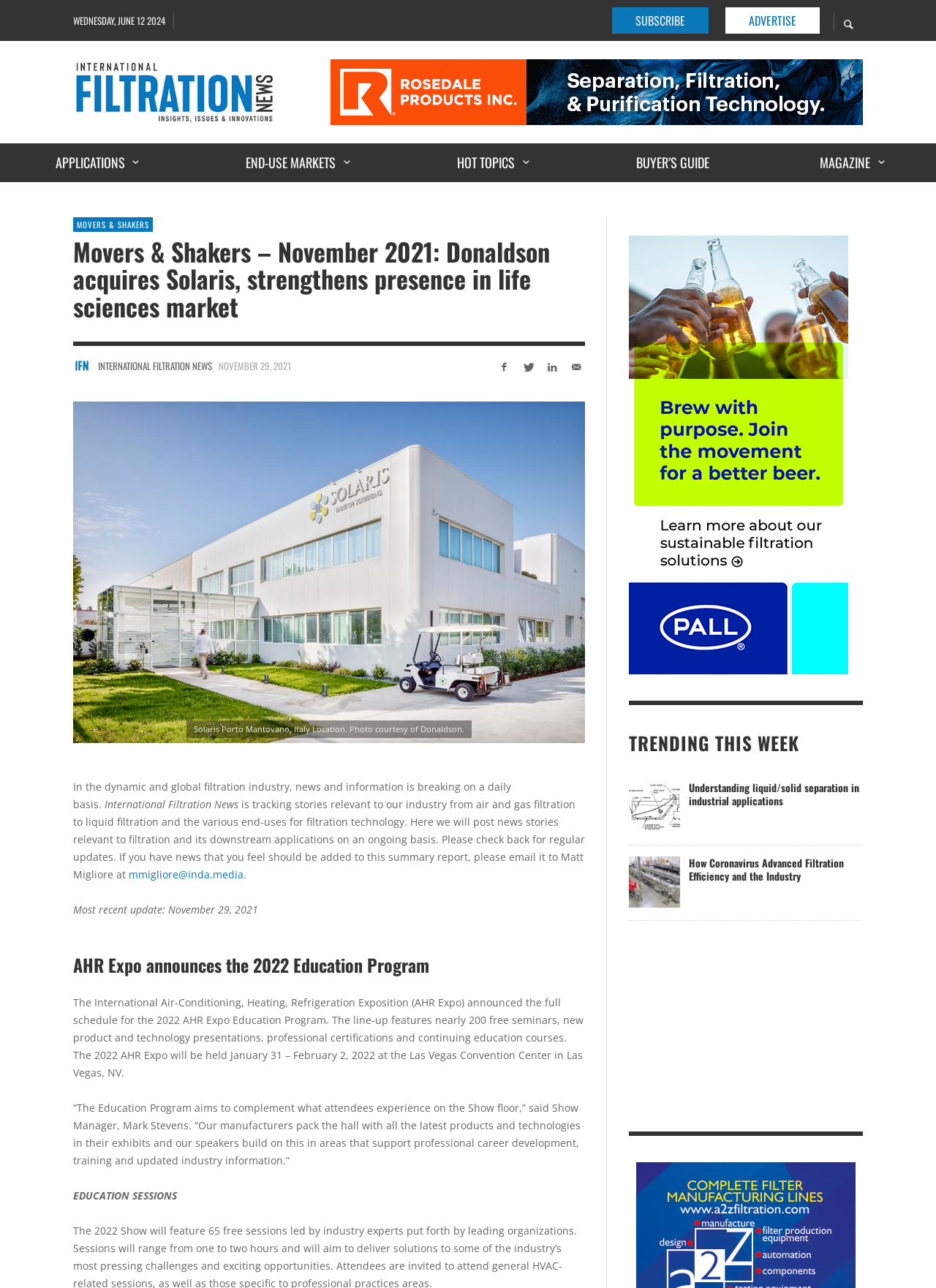Provide an in-depth description of the elements and layout of the webpage.

The webpage is a news article from International Filtration News, focusing on the filtration industry. At the top, there is a navigation bar with links to "SUBSCRIBE", "ADVERTISE", and the website's logo, which is an image of "International Filtration News". Below the navigation bar, there is a section with links to various categories, including "APPLICATIONS", "END-USE MARKETS", "HOT TOPICS", "BUYER'S GUIDE", and "MAGAZINE".

The main content of the webpage is divided into several sections. The first section is titled "Movers & Shakers – November 2021: Donaldson acquires Solaris, strengthens presence in life sciences market" and features an image of Solaris Porto Mantovano, Italy Location. Below the image, there is a brief introduction to the article, followed by a paragraph of text discussing the filtration industry.

The next section is titled "AHR Expo announces the 2022 Education Program" and features a lengthy article about the upcoming AHR Expo event, including information about the education program and quotes from the show manager.

Below this section, there is a heading titled "TRENDING THIS WEEK" followed by a series of links to various articles, each with a brief summary and an accompanying image. The articles cover topics such as liquid/solid separation in industrial applications, filtration efficiency, and gas turbines.

Throughout the webpage, there are several advertisements and iframes, including a large advertisement at the top right corner of the page. The overall layout of the webpage is clean and easy to navigate, with clear headings and concise text.